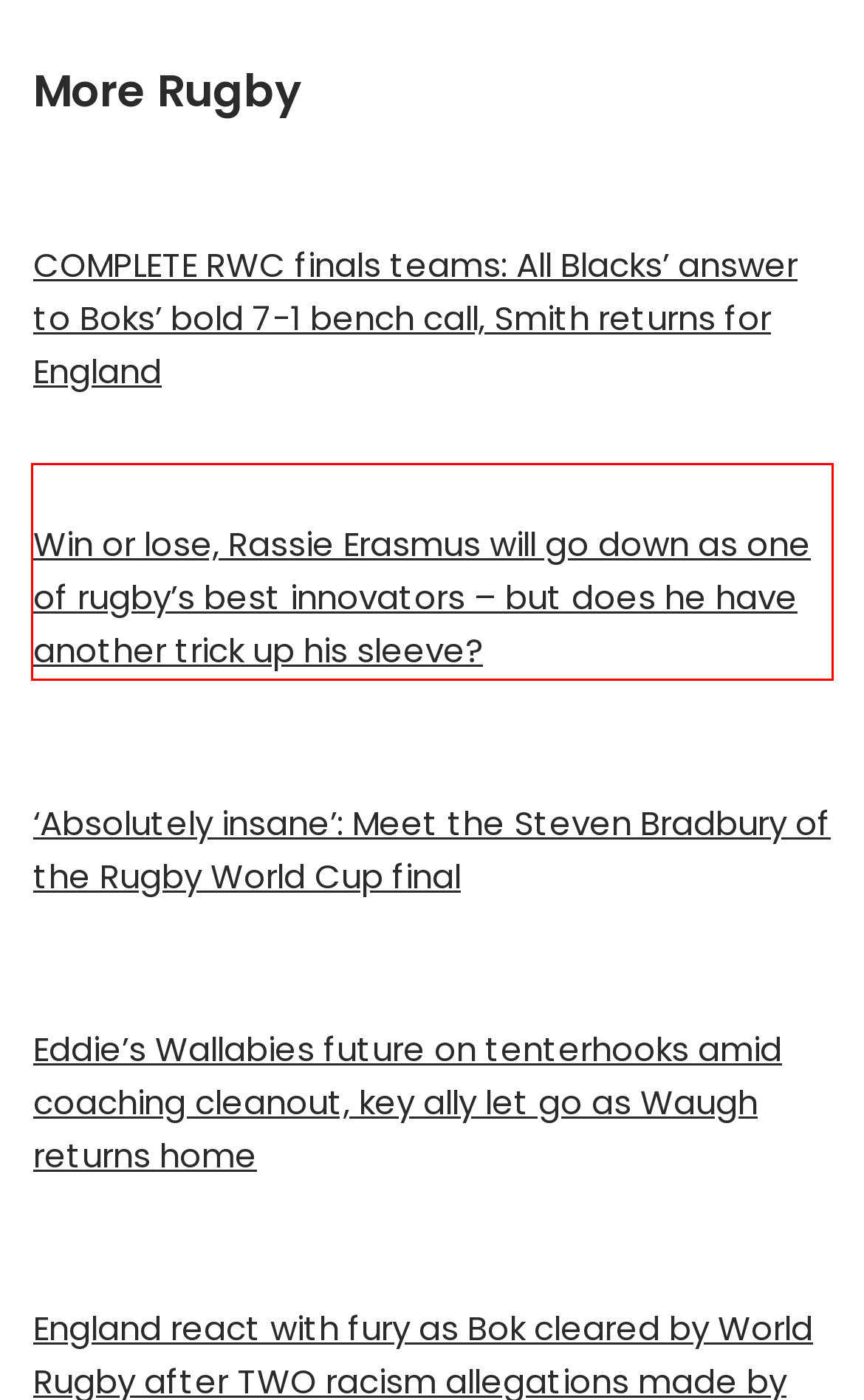With the provided screenshot of a webpage, locate the red bounding box and perform OCR to extract the text content inside it.

Win or lose, Rassie Erasmus will go down as one of rugby’s best innovators – but does he have another trick up his sleeve?